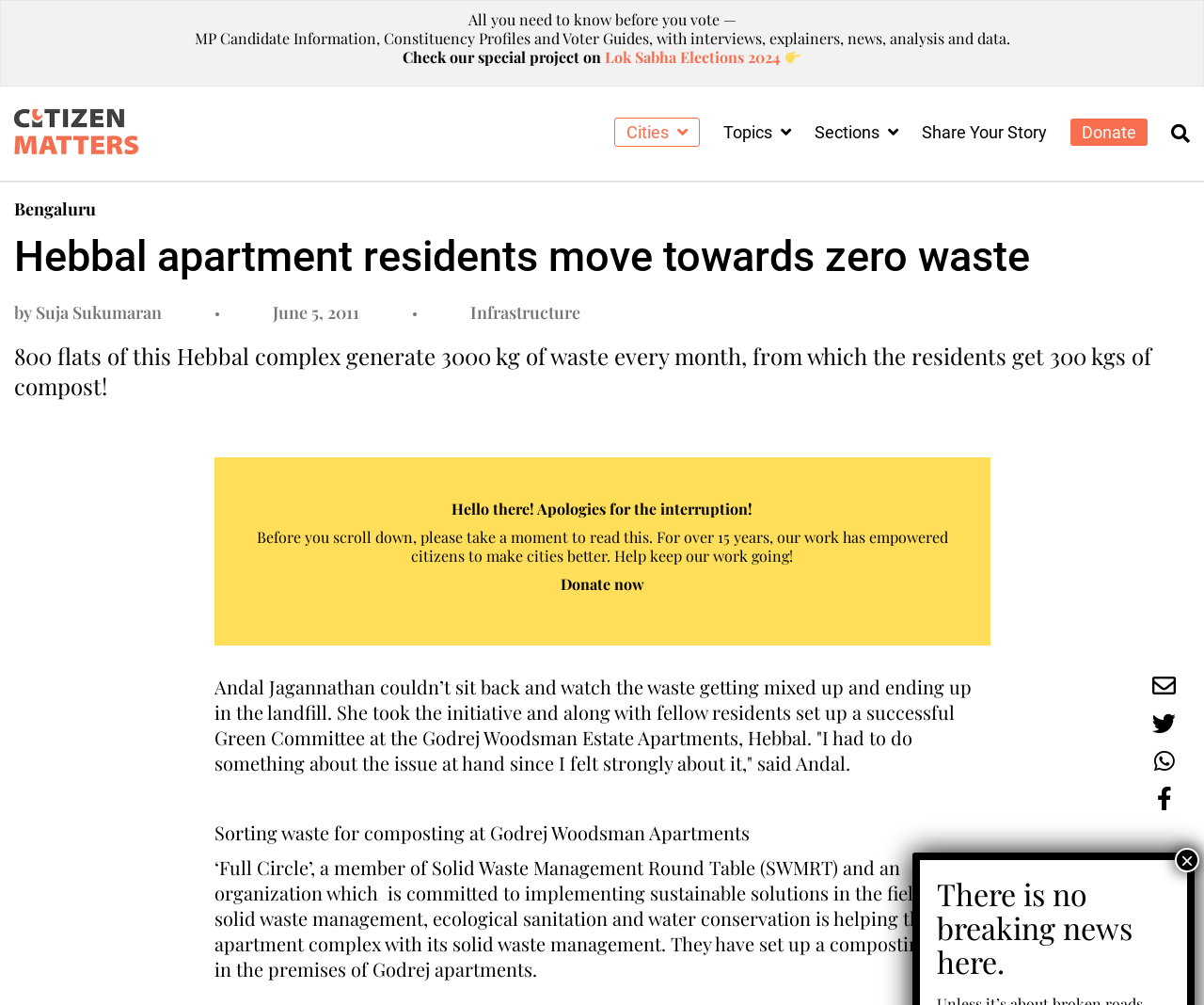How much waste is generated by the apartment complex every month? Refer to the image and provide a one-word or short phrase answer.

3000 kg